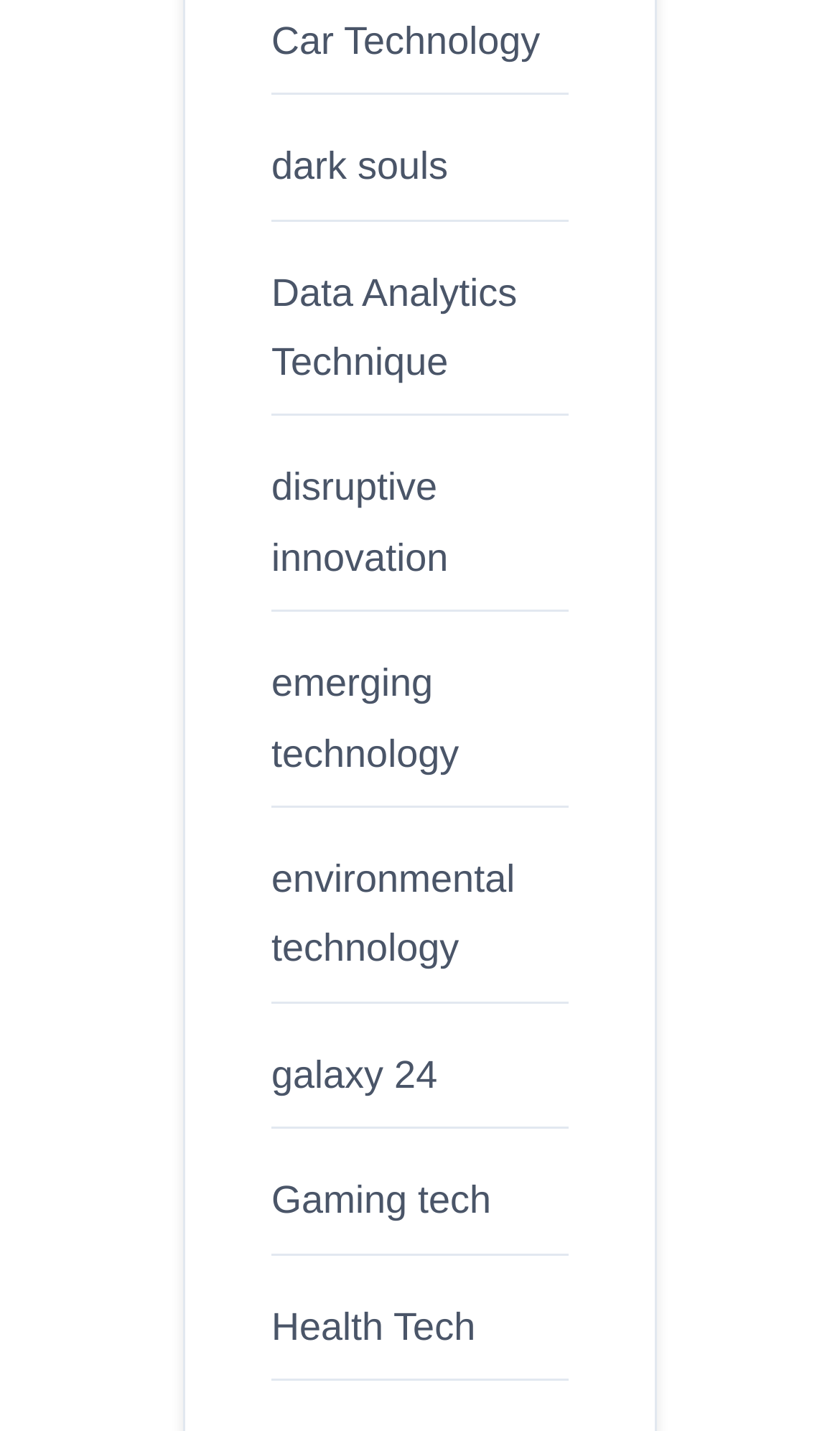Please identify the bounding box coordinates of the element I should click to complete this instruction: 'Check out Health Tech'. The coordinates should be given as four float numbers between 0 and 1, like this: [left, top, right, bottom].

[0.323, 0.911, 0.566, 0.942]